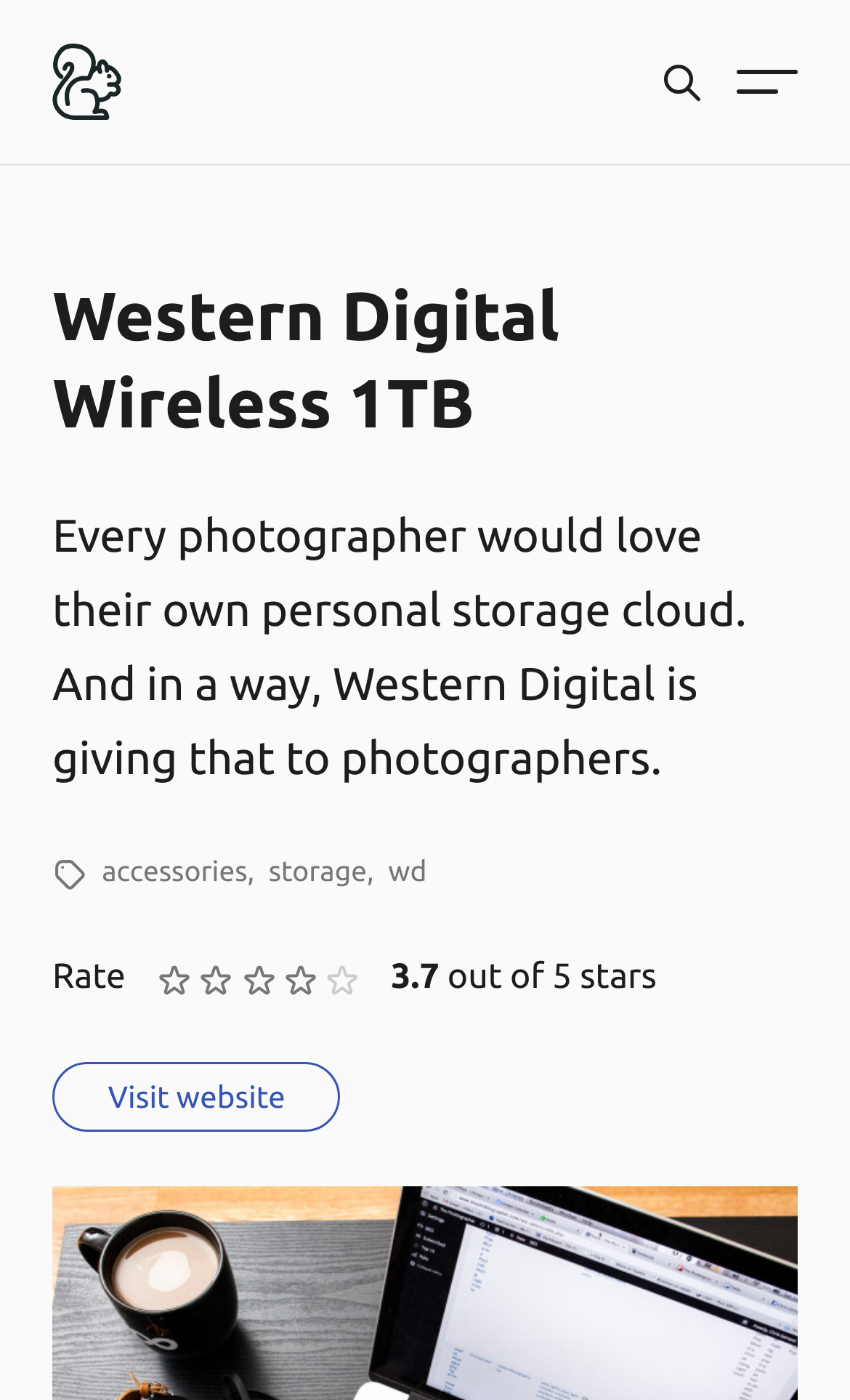Find the bounding box coordinates of the clickable region needed to perform the following instruction: "Search for something". The coordinates should be provided as four float numbers between 0 and 1, i.e., [left, top, right, bottom].

[0.777, 0.043, 0.828, 0.074]